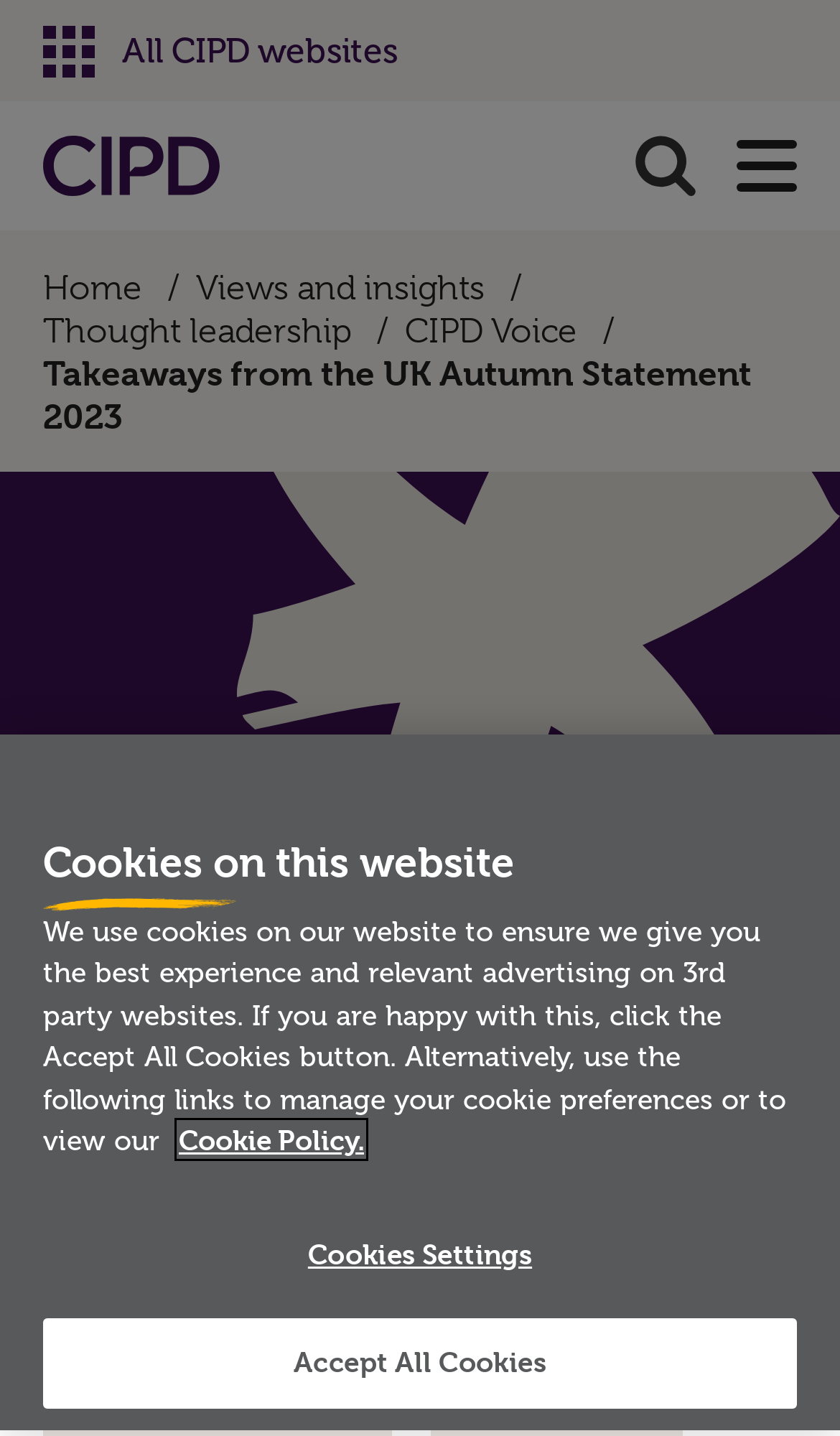Pinpoint the bounding box coordinates of the element you need to click to execute the following instruction: "Edit registration". The bounding box should be represented by four float numbers between 0 and 1, in the format [left, top, right, bottom].

None